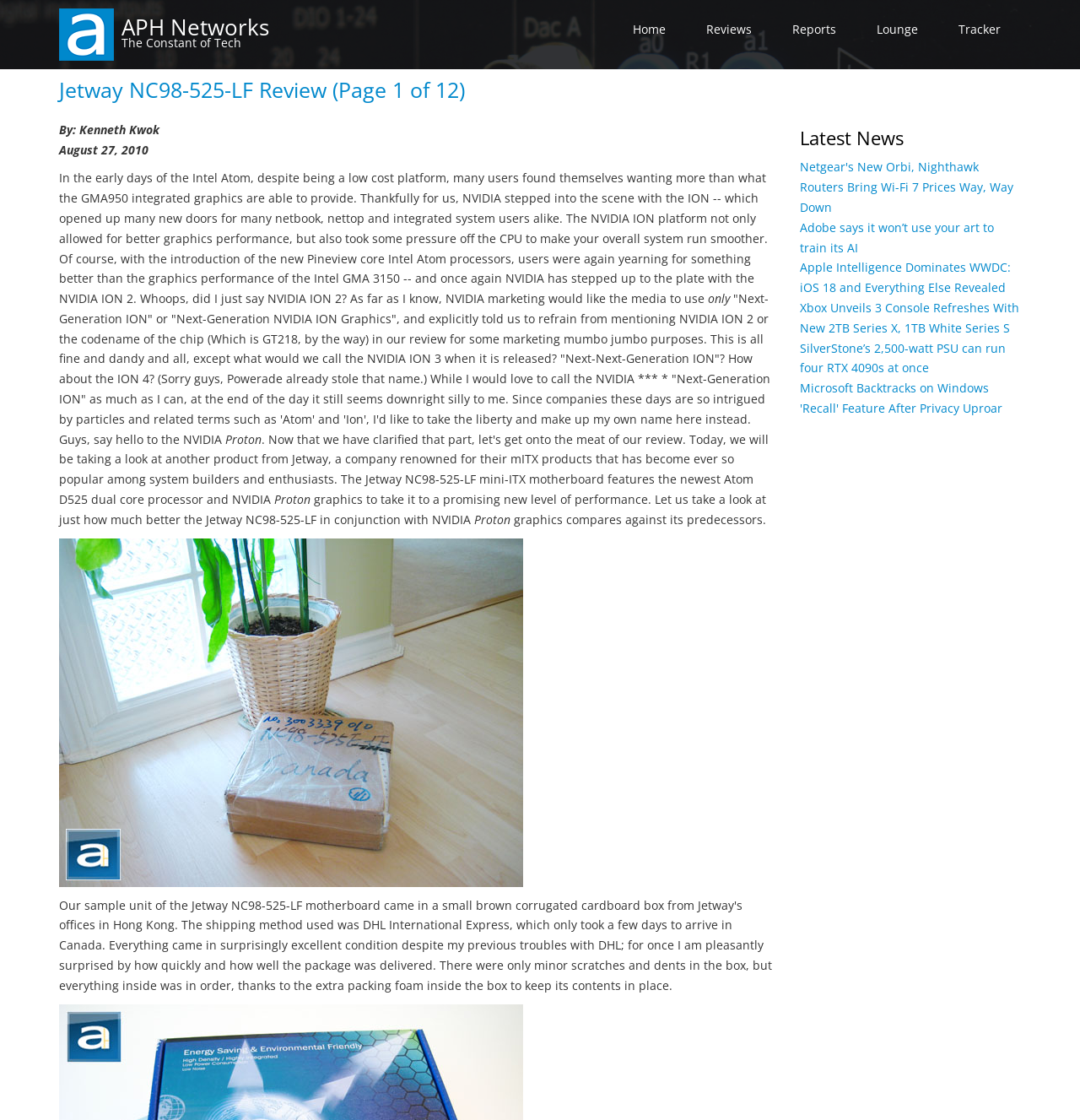Analyze the image and deliver a detailed answer to the question: What is the name of the graphics platform mentioned?

The text mentions 'NVIDIA ION' as a graphics platform, and also refers to it as 'Next-Generation ION' and 'Proton'.